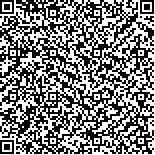Explain what is happening in the image with elaborate details.

This image displays a QR code titled "本文二维码信息" (Article QR Code Information). Scanning this QR code likely provides access to additional content related to the research paper titled "基于MBD信息和工艺成组技术在工艺设计中的研究" (Research on Process Design Based on MBD Information and Process Grouping Technology). The code is situated within a context that mentions the article has been viewed 67 times and downloaded 175 times, suggesting its academic significance. This QR code offers a convenient way for readers to engage further with the study, promoting easy access to supplementary resources or related information through mobile devices.